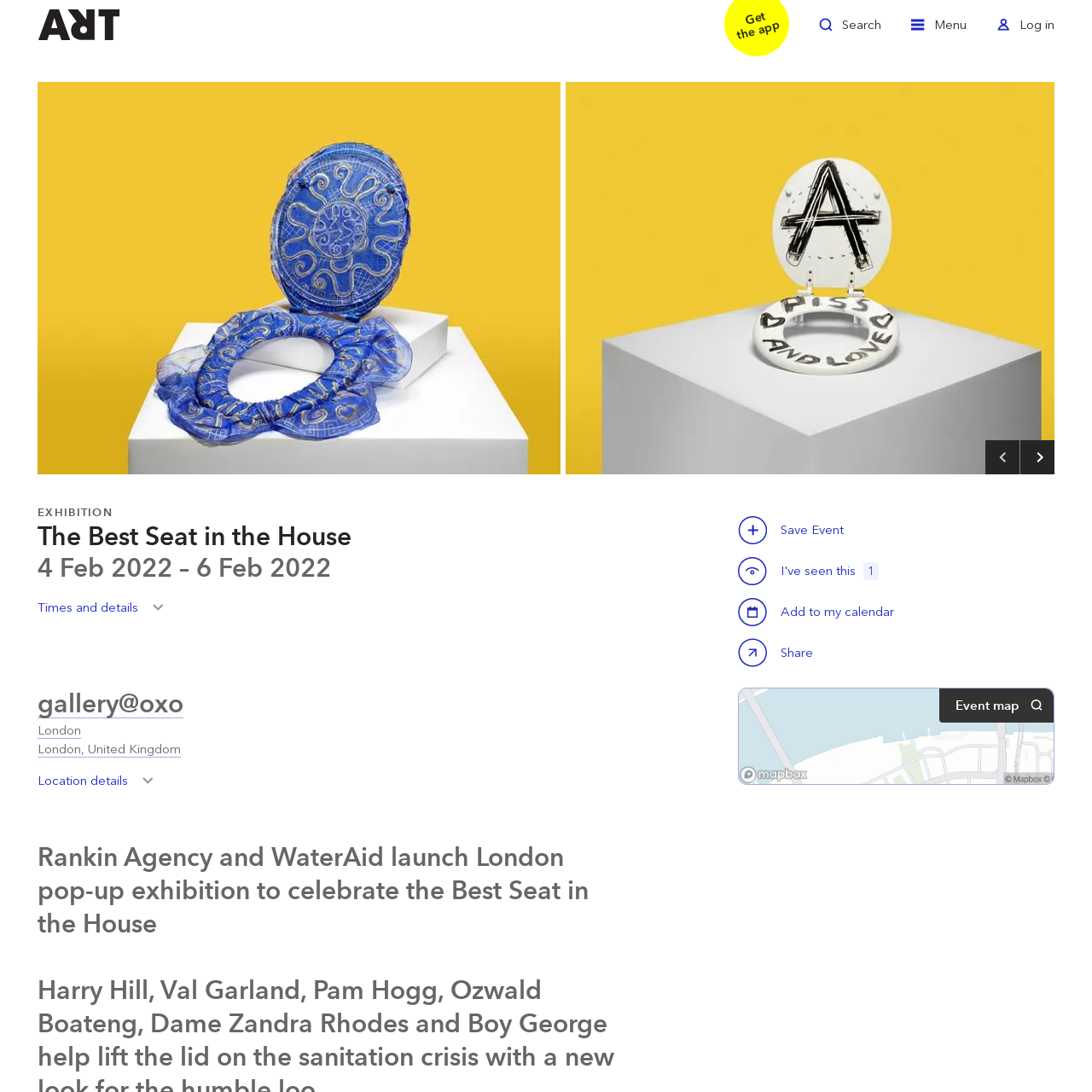Examine the section enclosed by the red box and give a brief answer to the question: What is the purpose of the 'Best Seat in the House' project?

Raise awareness about global sanitation issues